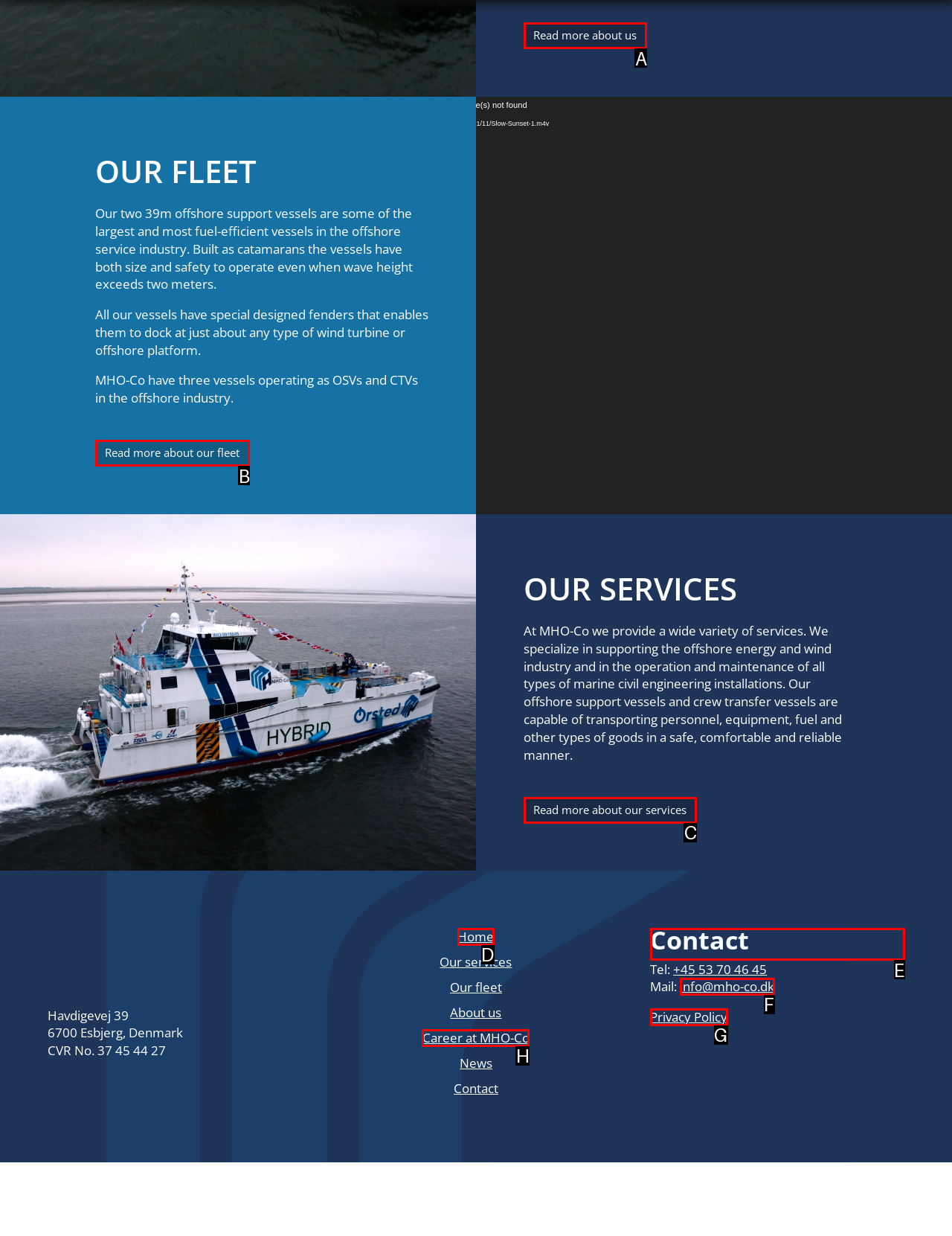Show which HTML element I need to click to perform this task: Contact us Answer with the letter of the correct choice.

E